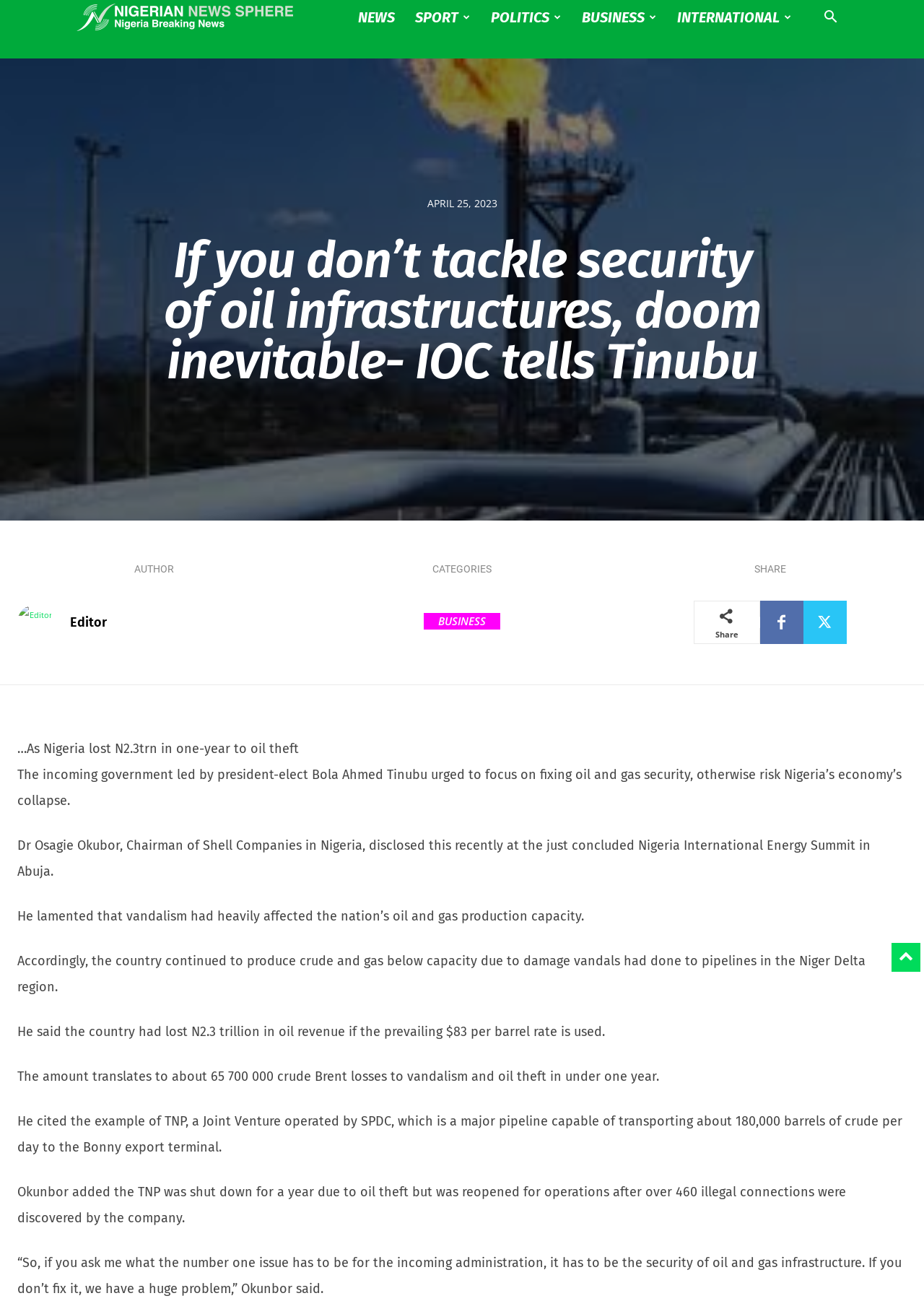Provide a short, one-word or phrase answer to the question below:
How much did Nigeria lose in oil revenue?

N2.3 trillion